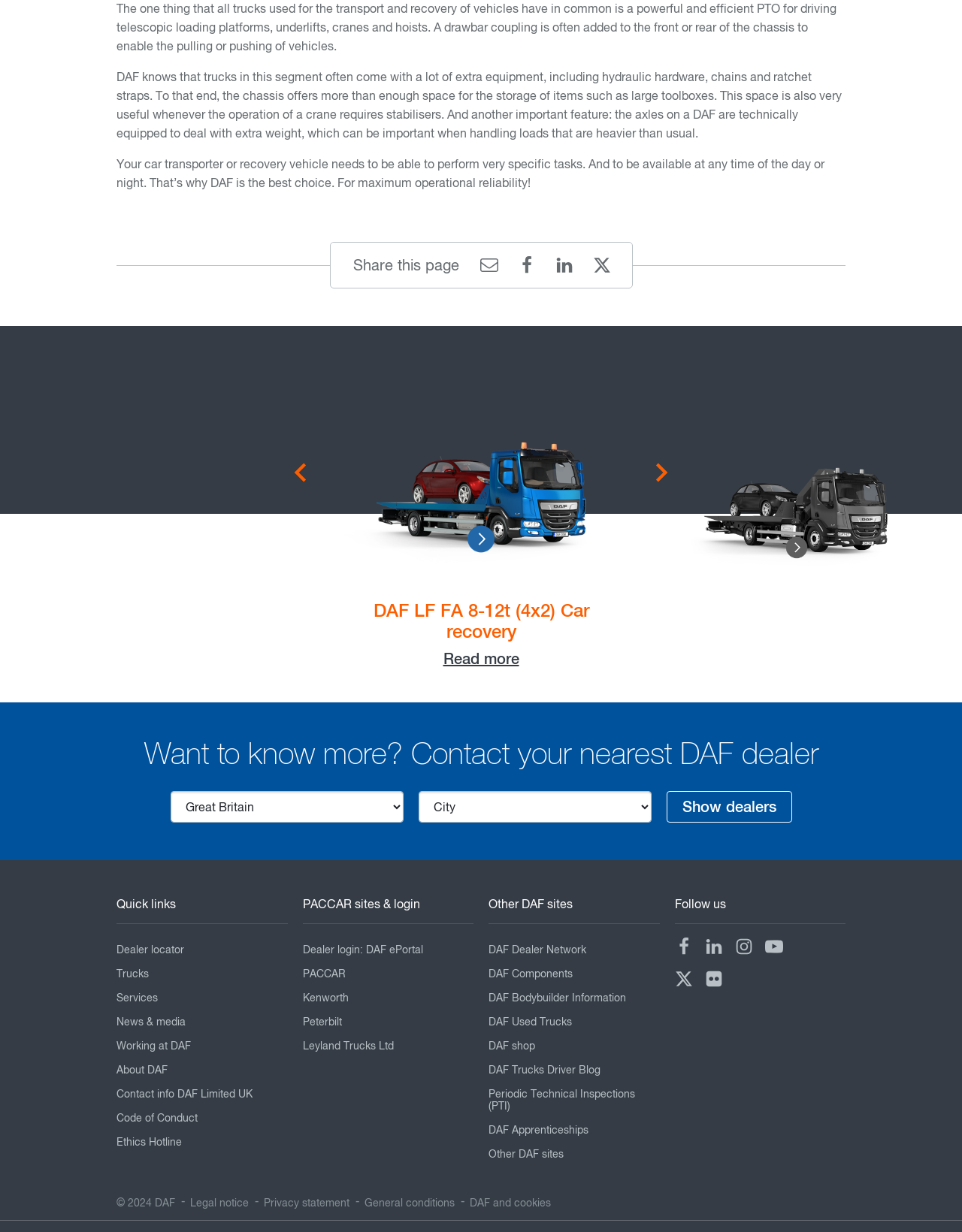Identify the bounding box coordinates for the region to click in order to carry out this instruction: "View Rashpal Photography's Instagram photos". Provide the coordinates using four float numbers between 0 and 1, formatted as [left, top, right, bottom].

None